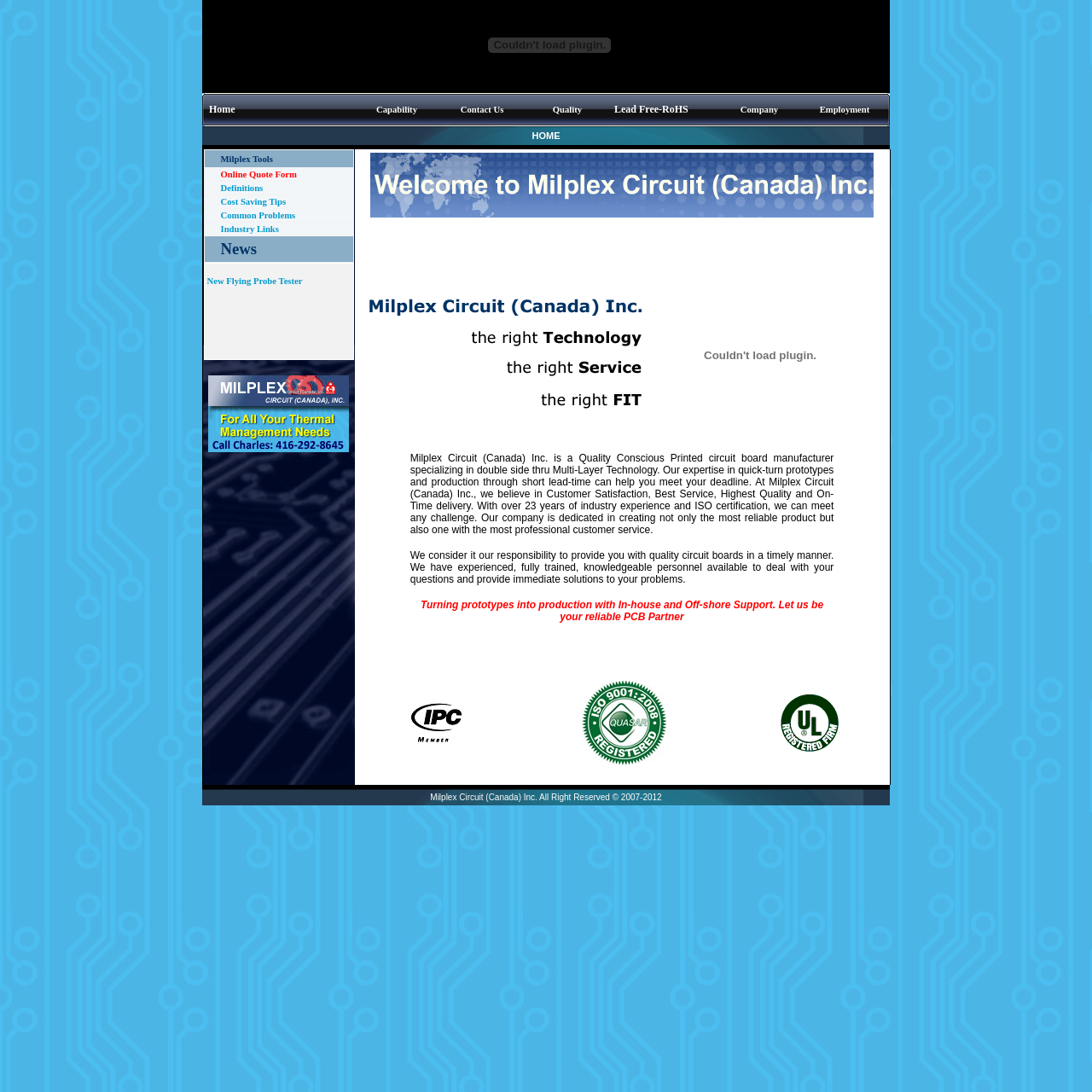Give a one-word or short-phrase answer to the following question: 
What is the layout of the webpage?

Table-based layout